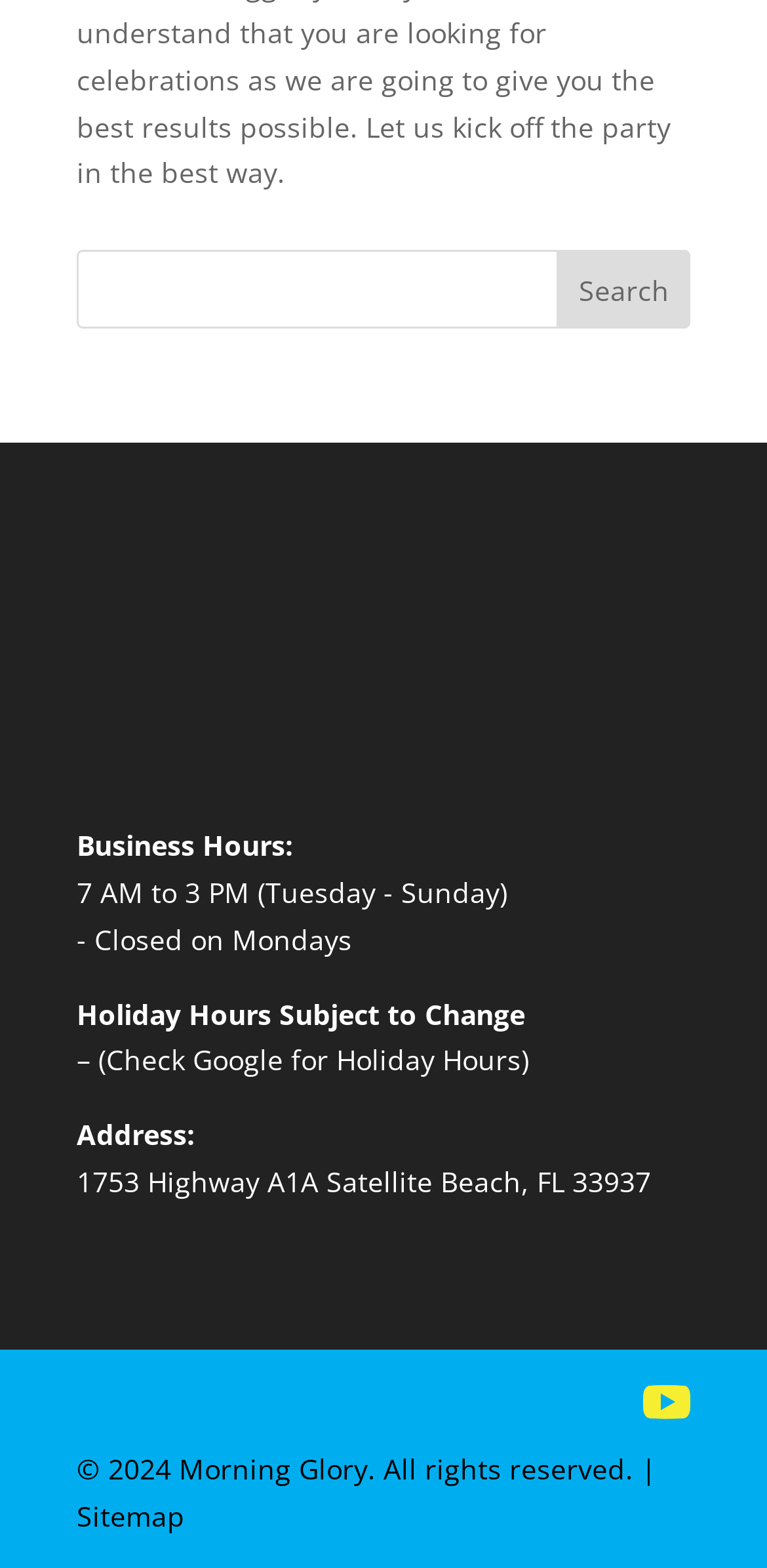What is the address of Morning Glory?
Please give a well-detailed answer to the question.

I located the address information on the webpage, which is 'Address:' followed by '1753 Highway A1A Satellite Beach, FL 33937'. This is the address of Morning Glory.